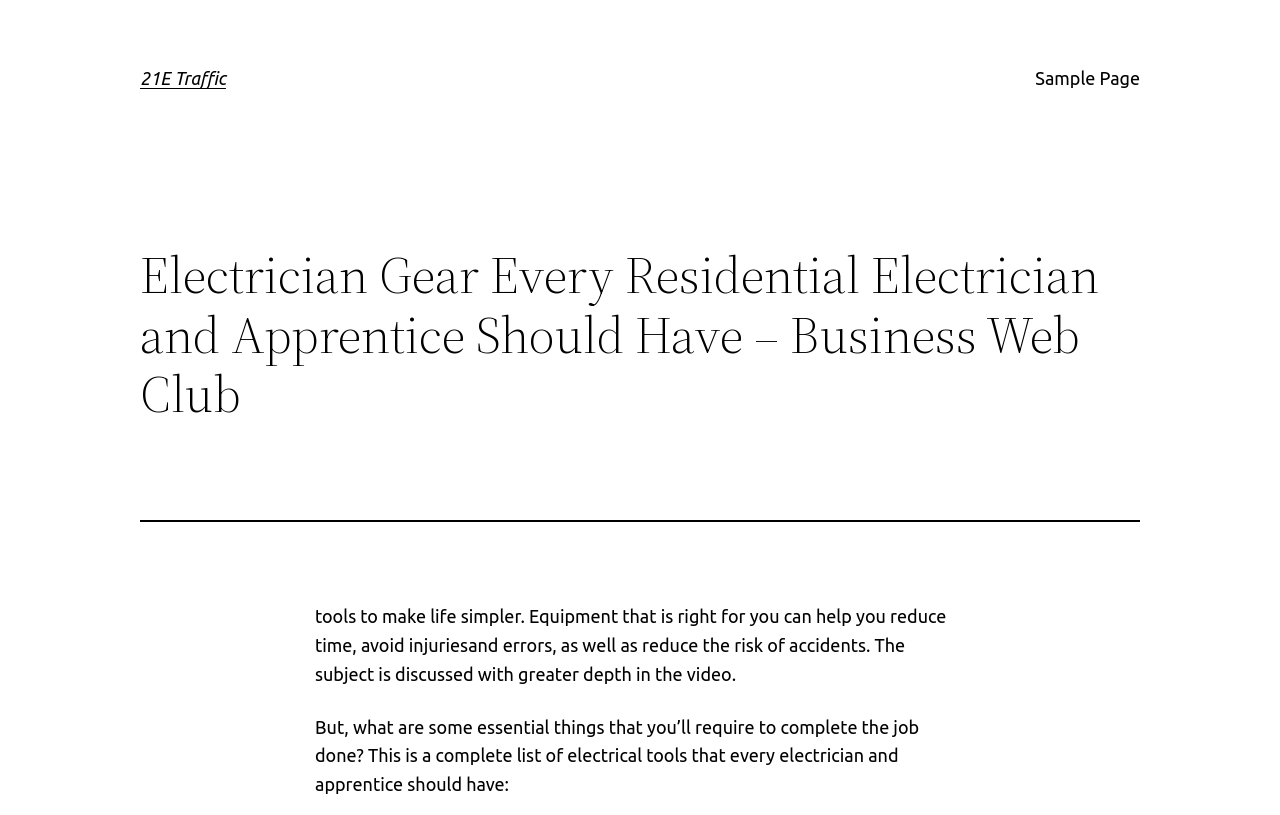What is the purpose of the equipment discussed on this webpage?
Use the image to give a comprehensive and detailed response to the question.

Based on the StaticText element, it is clear that the equipment discussed on this webpage is intended to make life simpler by reducing time, avoiding injuries and errors, and reducing the risk of accidents.